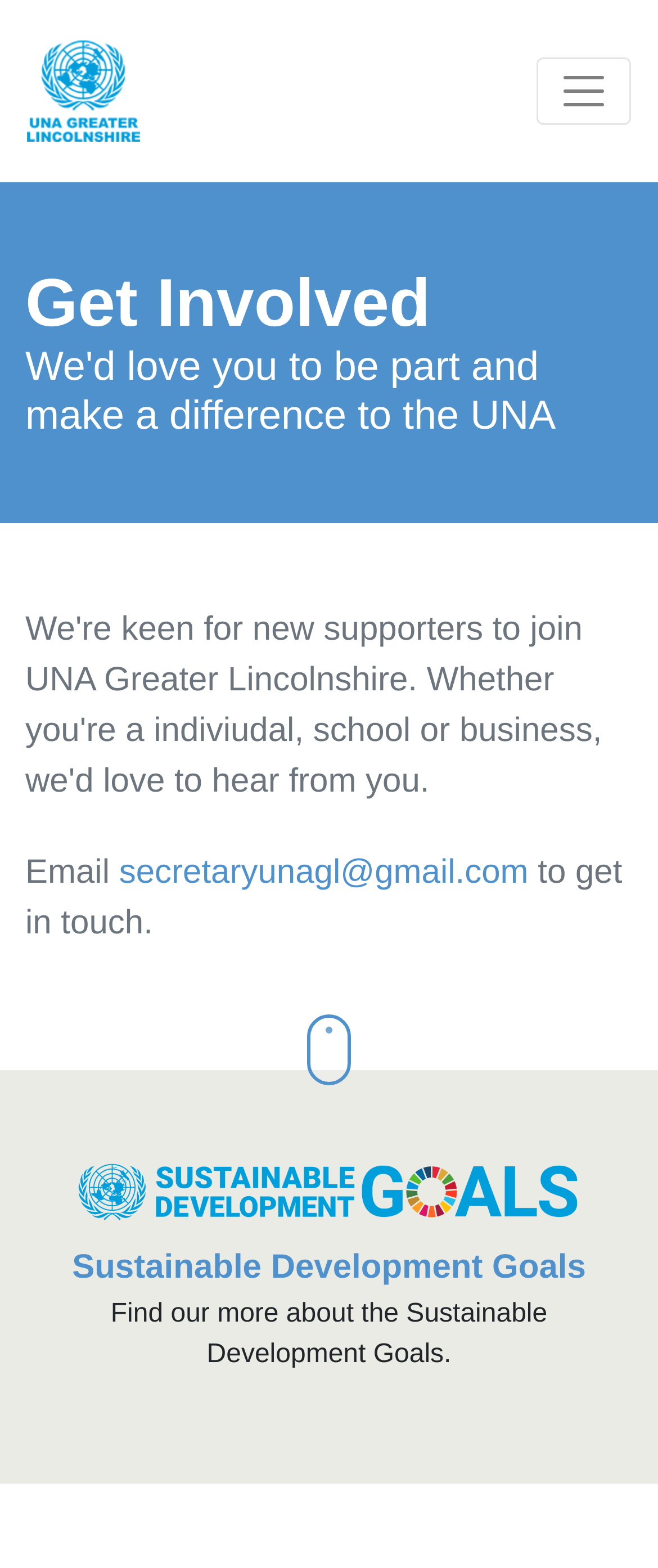Specify the bounding box coordinates (top-left x, top-left y, bottom-right x, bottom-right y) of the UI element in the screenshot that matches this description: UNA Great Lincolnshire

[0.041, 0.021, 0.213, 0.096]